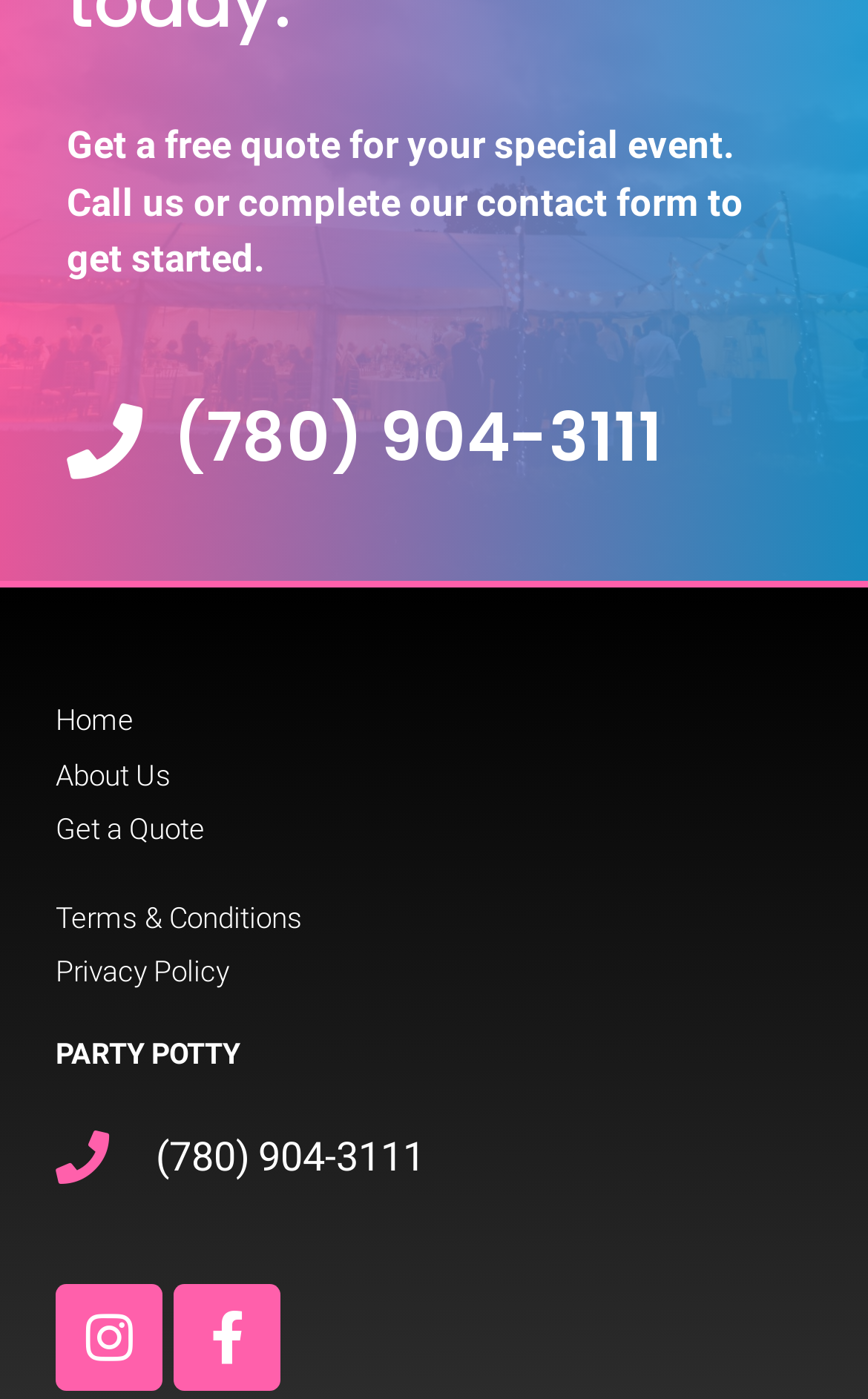Indicate the bounding box coordinates of the element that must be clicked to execute the instruction: "Call the phone number". The coordinates should be given as four float numbers between 0 and 1, i.e., [left, top, right, bottom].

[0.077, 0.279, 0.923, 0.35]